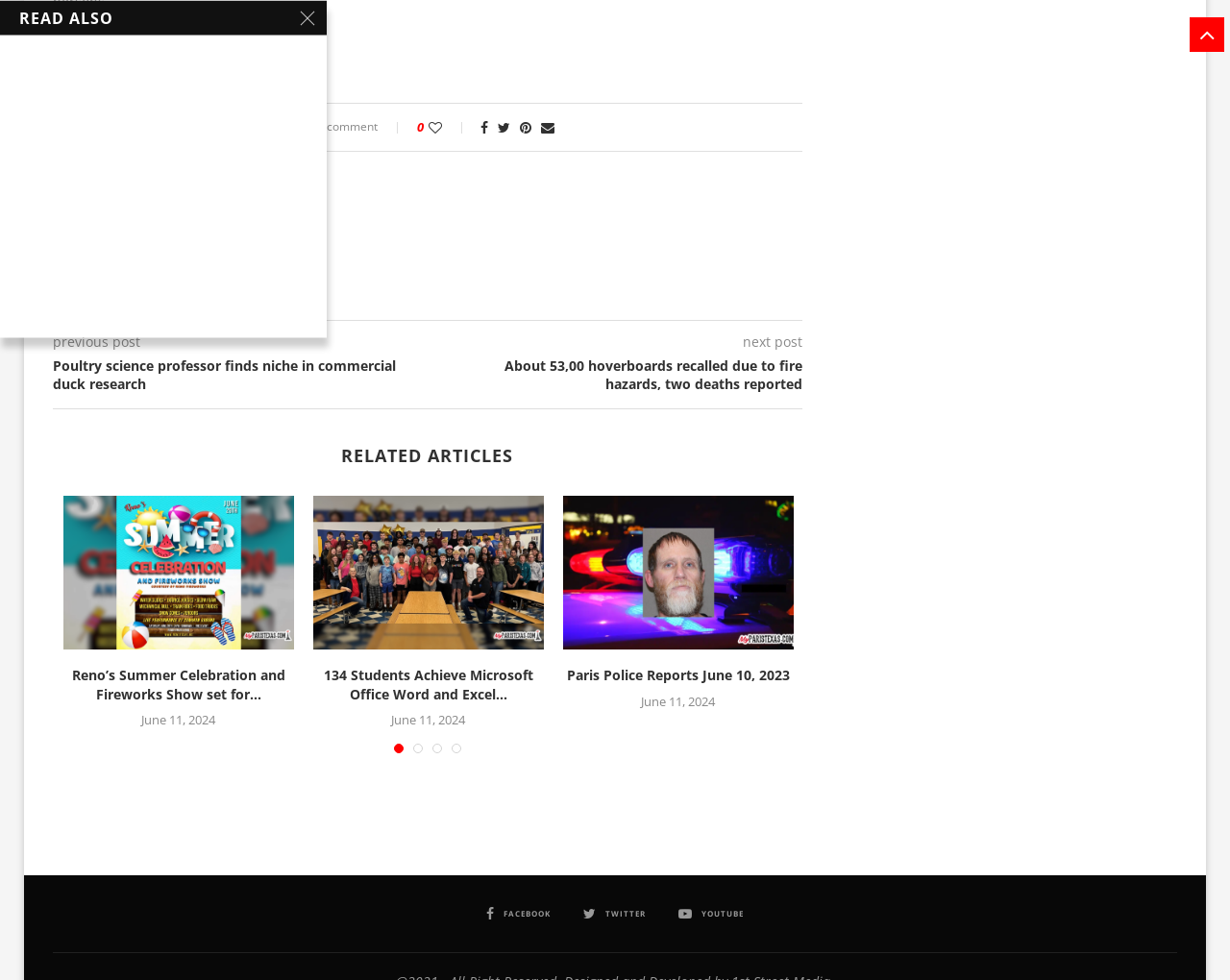Please specify the bounding box coordinates of the clickable region to carry out the following instruction: "View the article 'Reno’s Summer Celebration and Fireworks Show set for June 29'". The coordinates should be four float numbers between 0 and 1, in the format [left, top, right, bottom].

[0.052, 0.506, 0.239, 0.663]